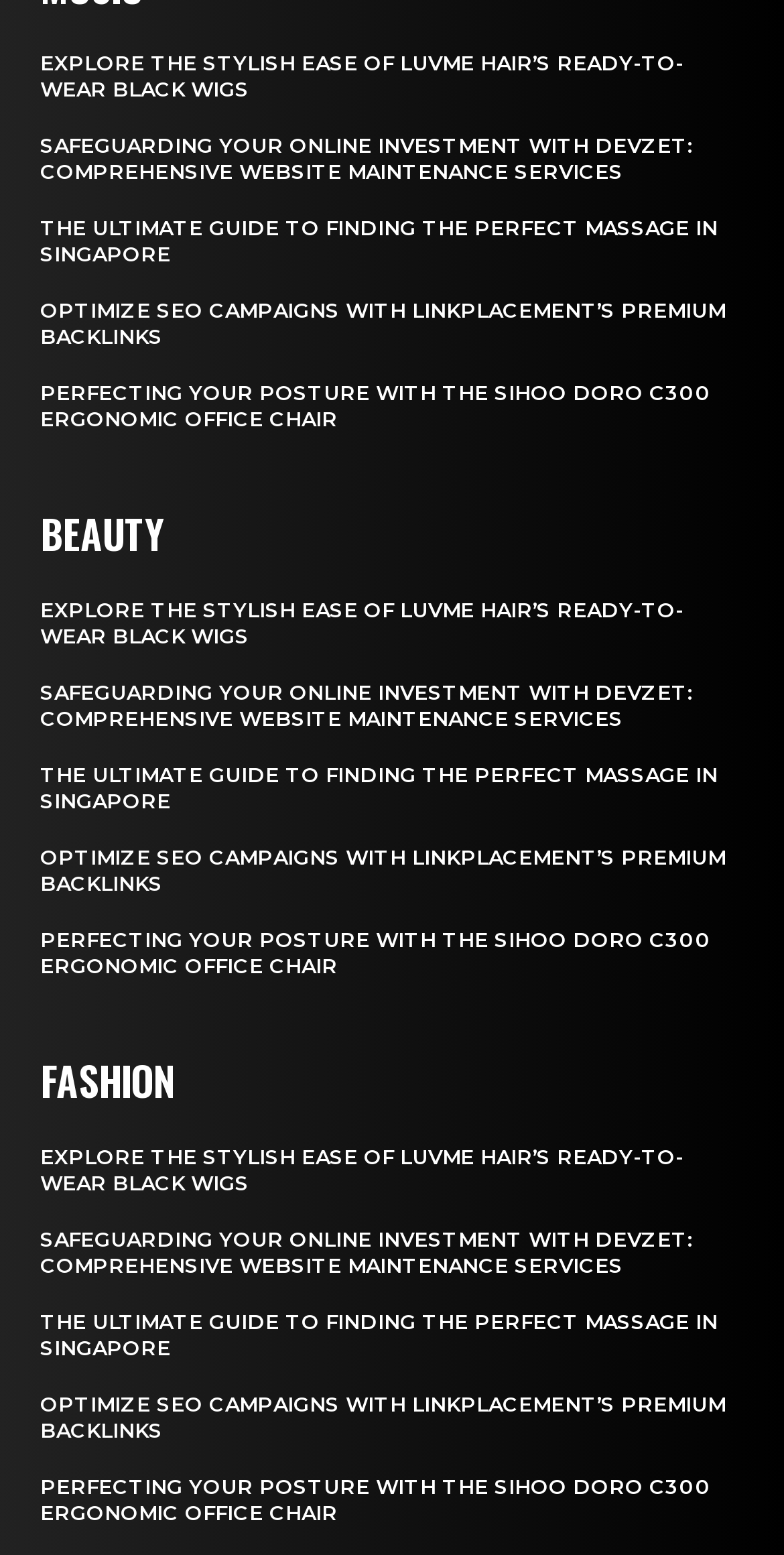Respond to the following query with just one word or a short phrase: 
How many categories are listed on the webpage?

2